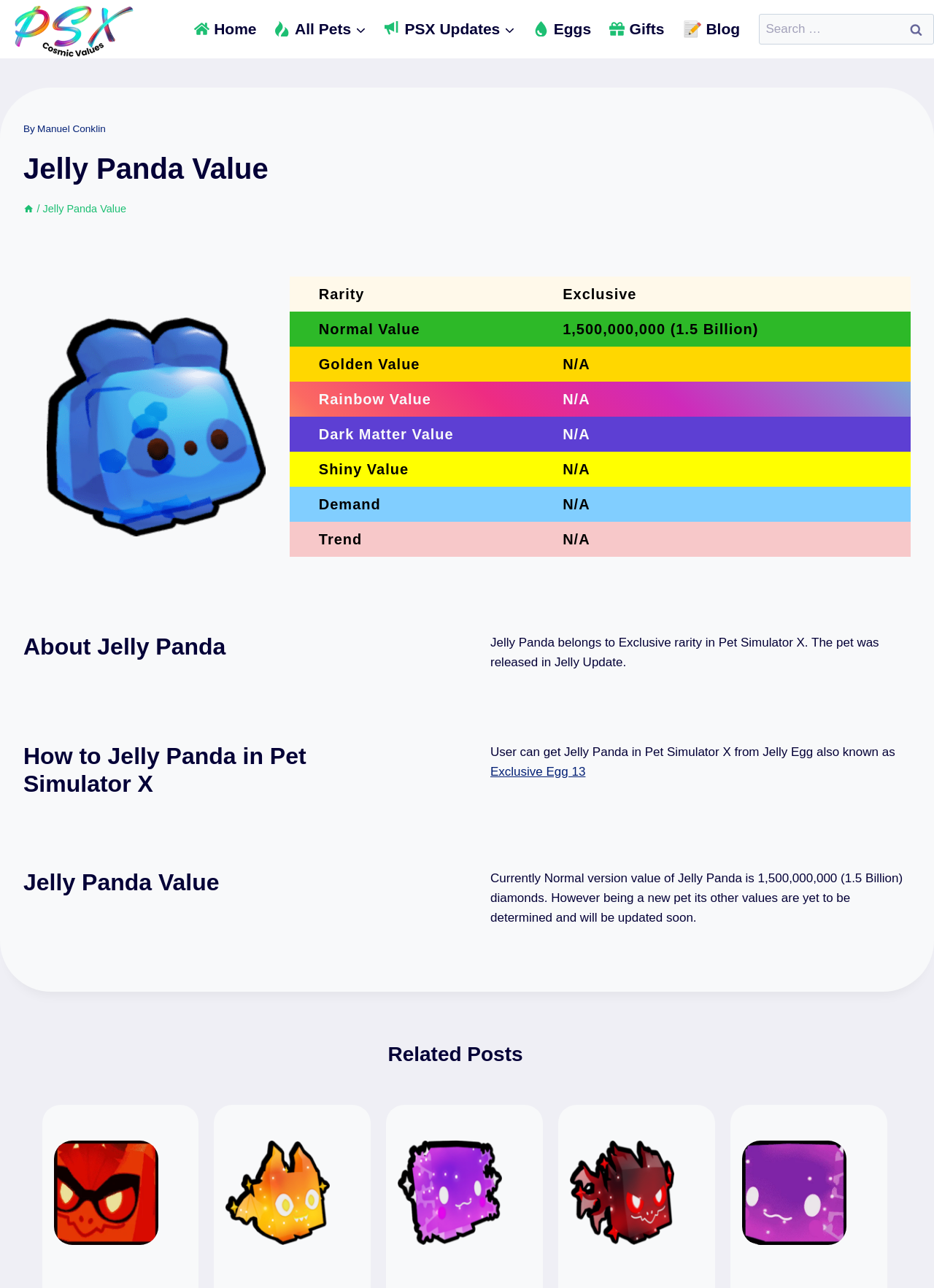Using a single word or phrase, answer the following question: 
What is the trend value of Jelly Panda?

N/A